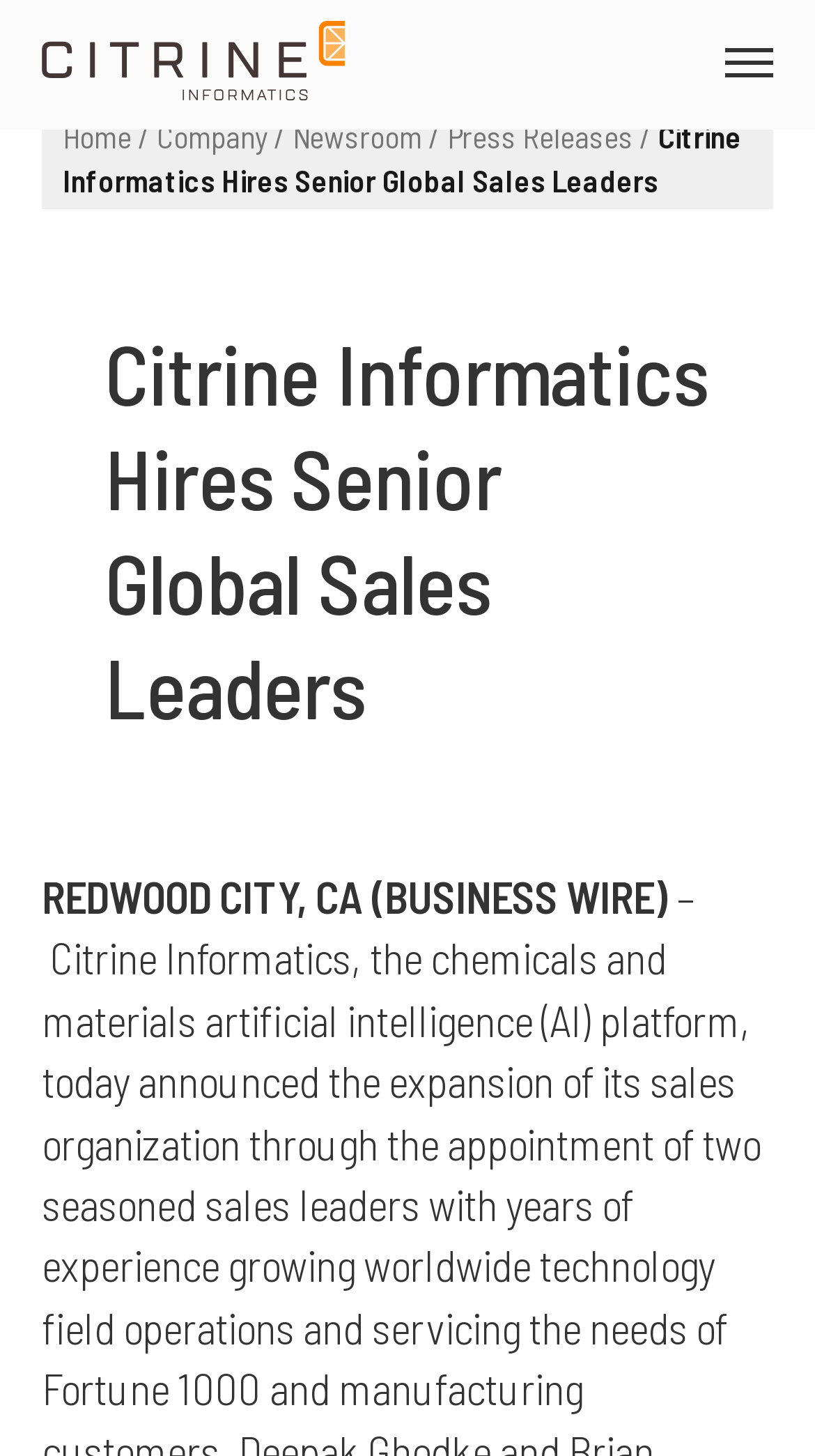How many main navigation links are there?
Look at the screenshot and provide an in-depth answer.

I counted the main navigation links by looking at the links at the top of the webpage, which are 'Home', 'Company', 'Newsroom', and 'Press Releases', and found that there are 4 links in total.